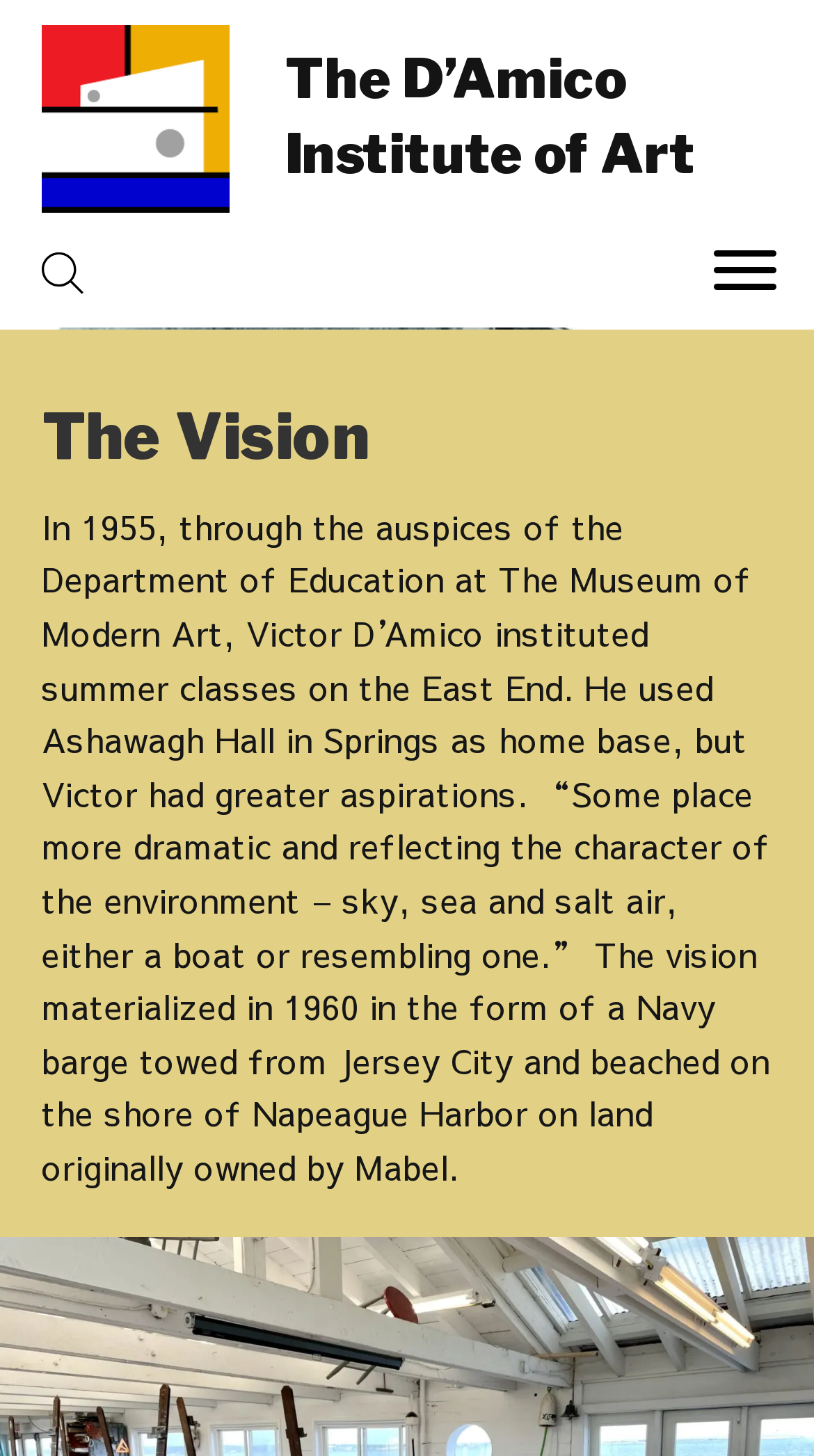Please provide a detailed answer to the question below by examining the image:
What was towed from Jersey City?

I found the answer by reading the StaticText element that describes the history of the institute, which mentions that a Navy barge was towed from Jersey City and beached on the shore of Napeague Harbor.